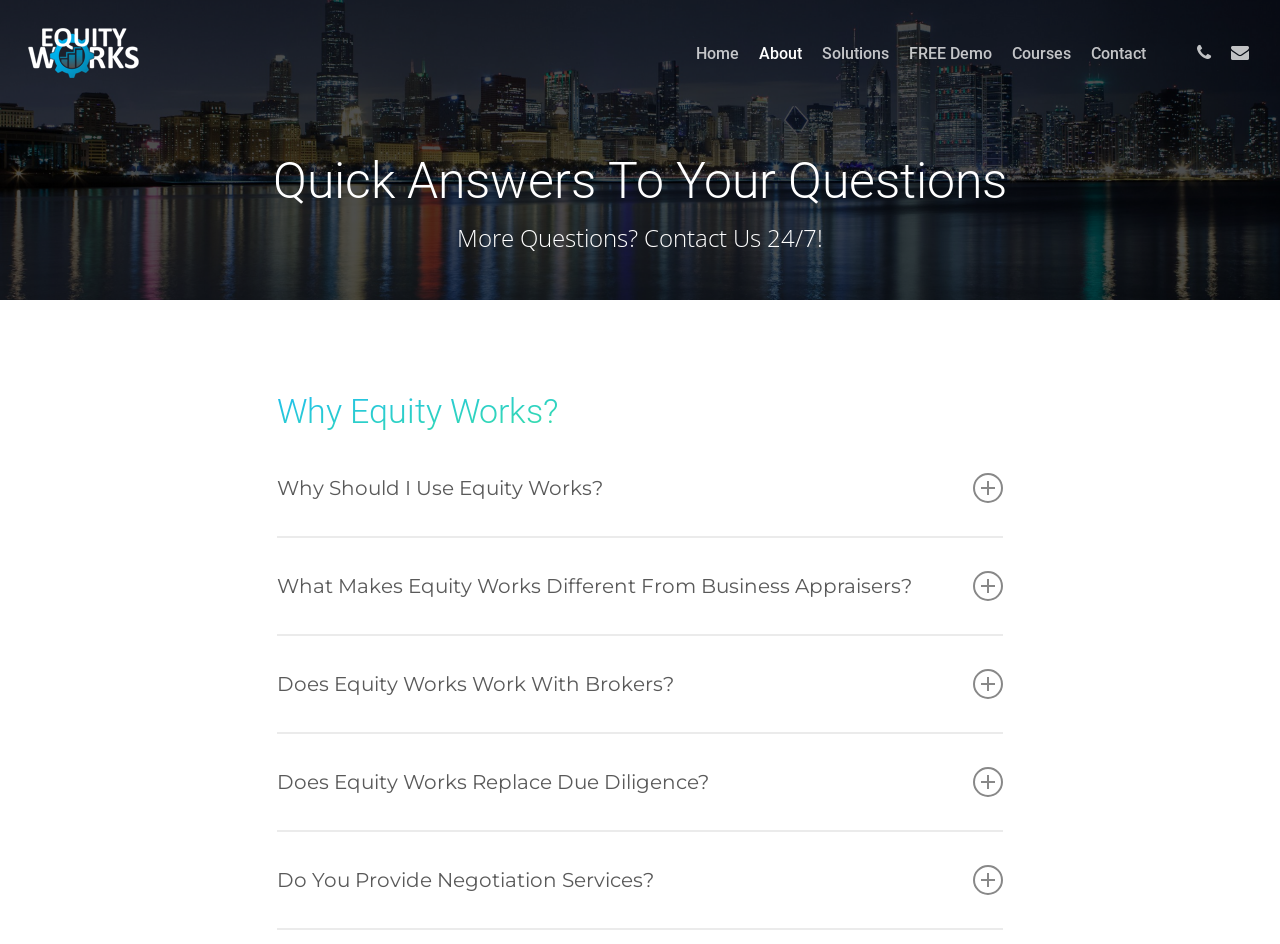What is the difference between Equity Works and traditional business appraisers?
Based on the image, give a concise answer in the form of a single word or short phrase.

Methodology